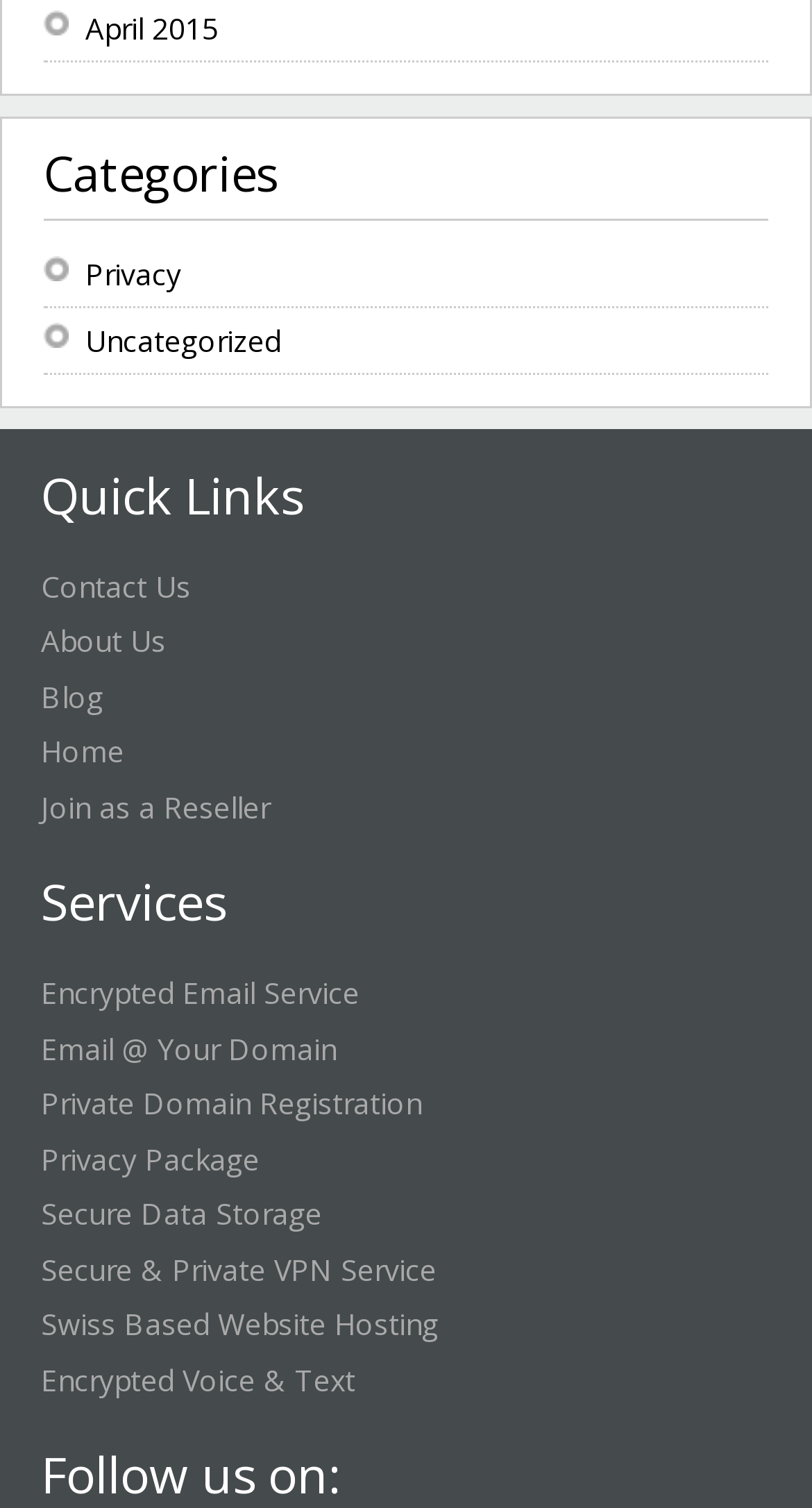Determine the coordinates of the bounding box that should be clicked to complete the instruction: "Contact us". The coordinates should be represented by four float numbers between 0 and 1: [left, top, right, bottom].

[0.05, 0.375, 0.235, 0.401]